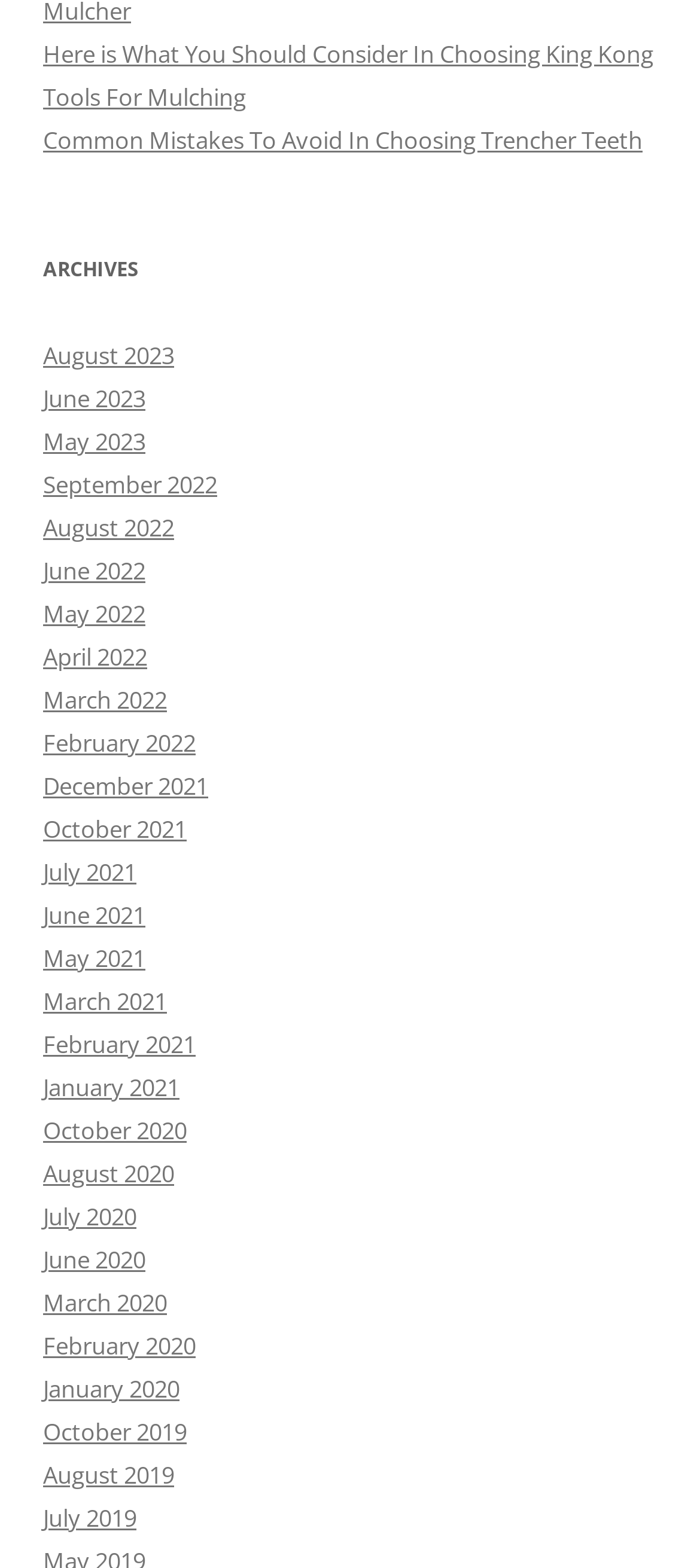Locate the bounding box coordinates of the clickable area to execute the instruction: "view archives". Provide the coordinates as four float numbers between 0 and 1, represented as [left, top, right, bottom].

[0.062, 0.158, 0.938, 0.186]